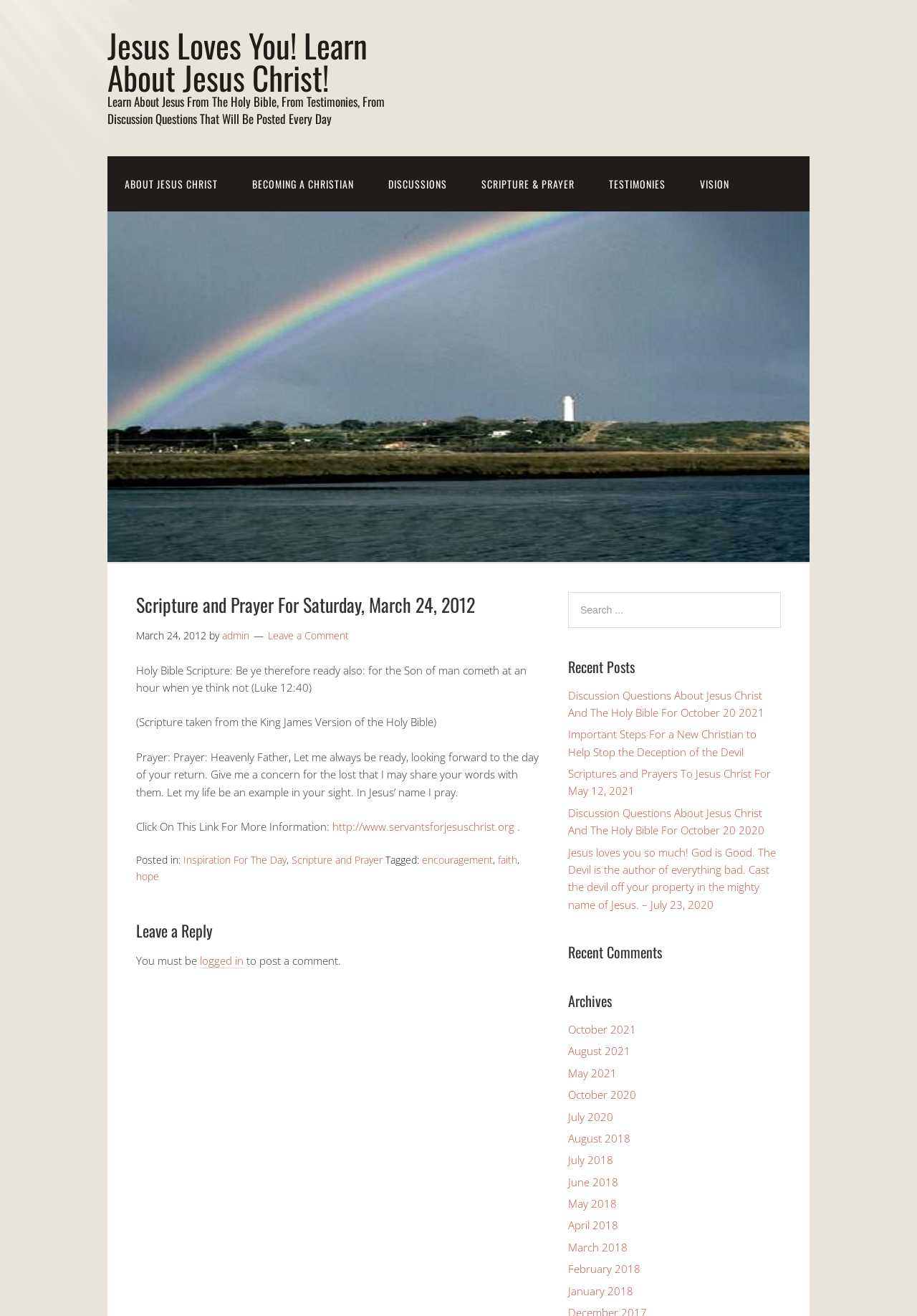Using the description "Inspiration For The Day", locate and provide the bounding box of the UI element.

[0.2, 0.648, 0.312, 0.659]